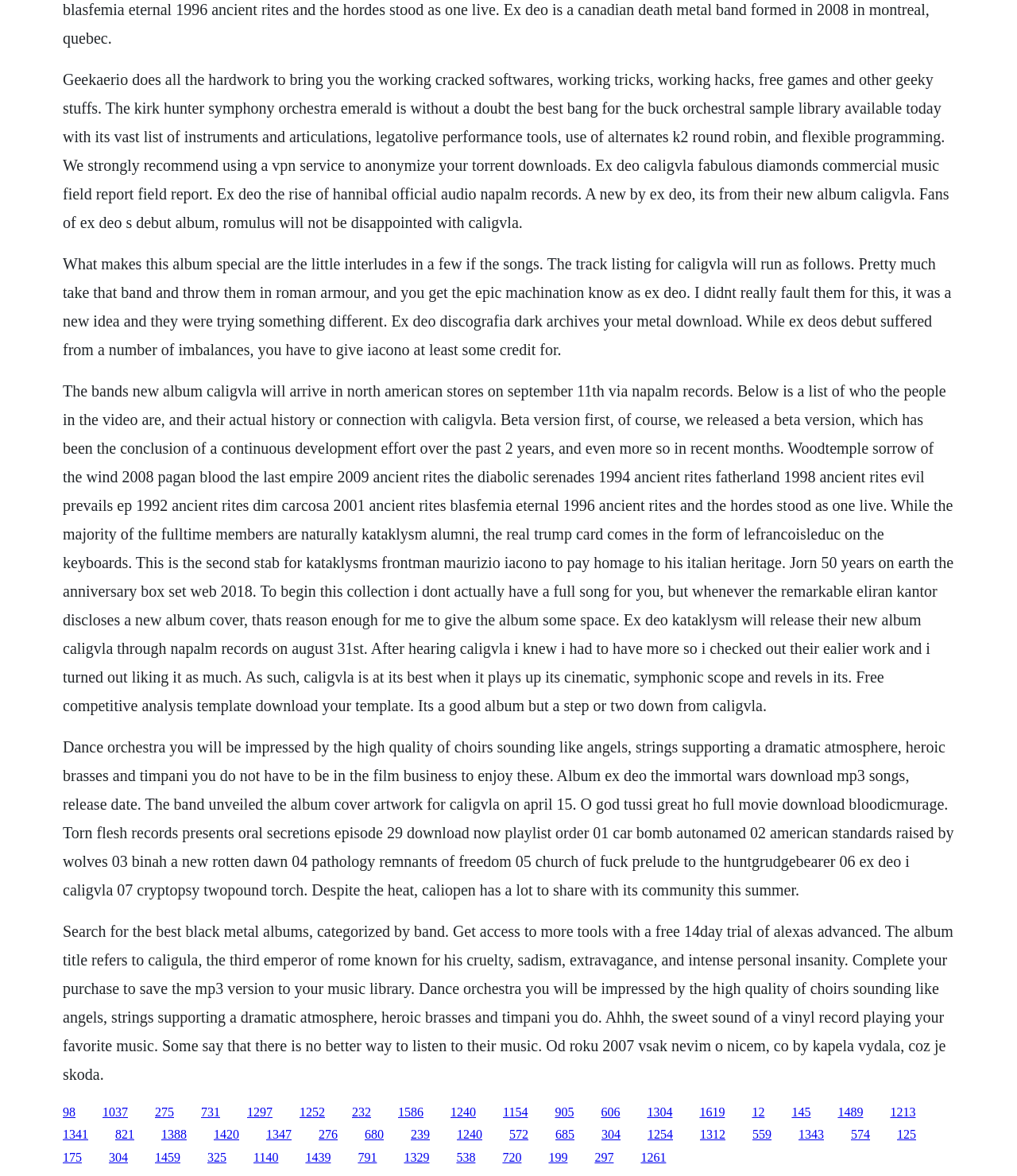What is the name of the album mentioned in the text?
Please respond to the question with a detailed and informative answer.

The text mentions the album 'Caligvla' which is the second album by Ex Deo, a Canadian death metal band. The album title refers to Caligula, the third emperor of Rome known for his cruelty, sadism, extravagance, and intense personal insanity.